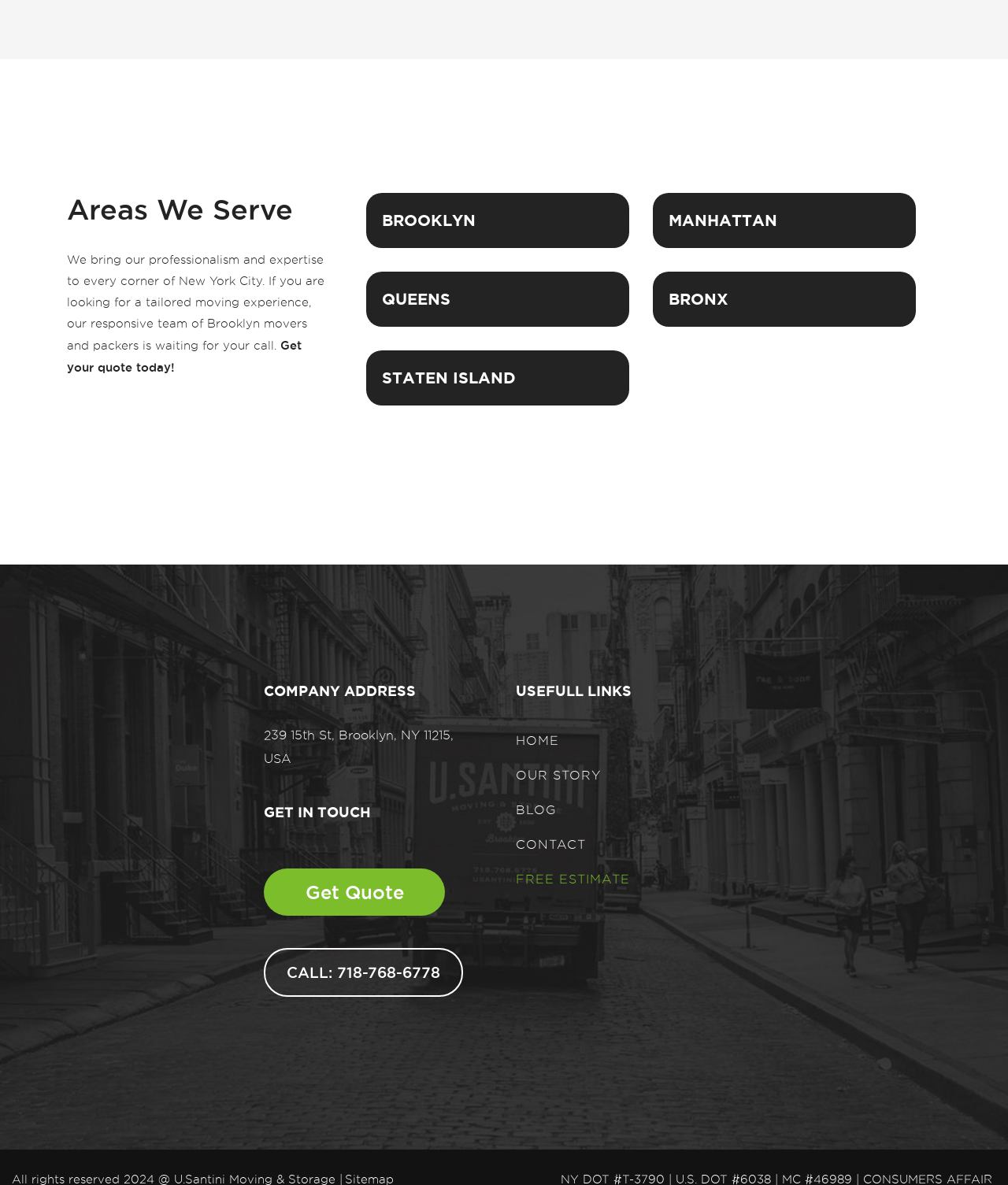Provide the bounding box coordinates for the UI element described in this sentence: "QUEENS". The coordinates should be four float values between 0 and 1, i.e., [left, top, right, bottom].

[0.363, 0.23, 0.648, 0.296]